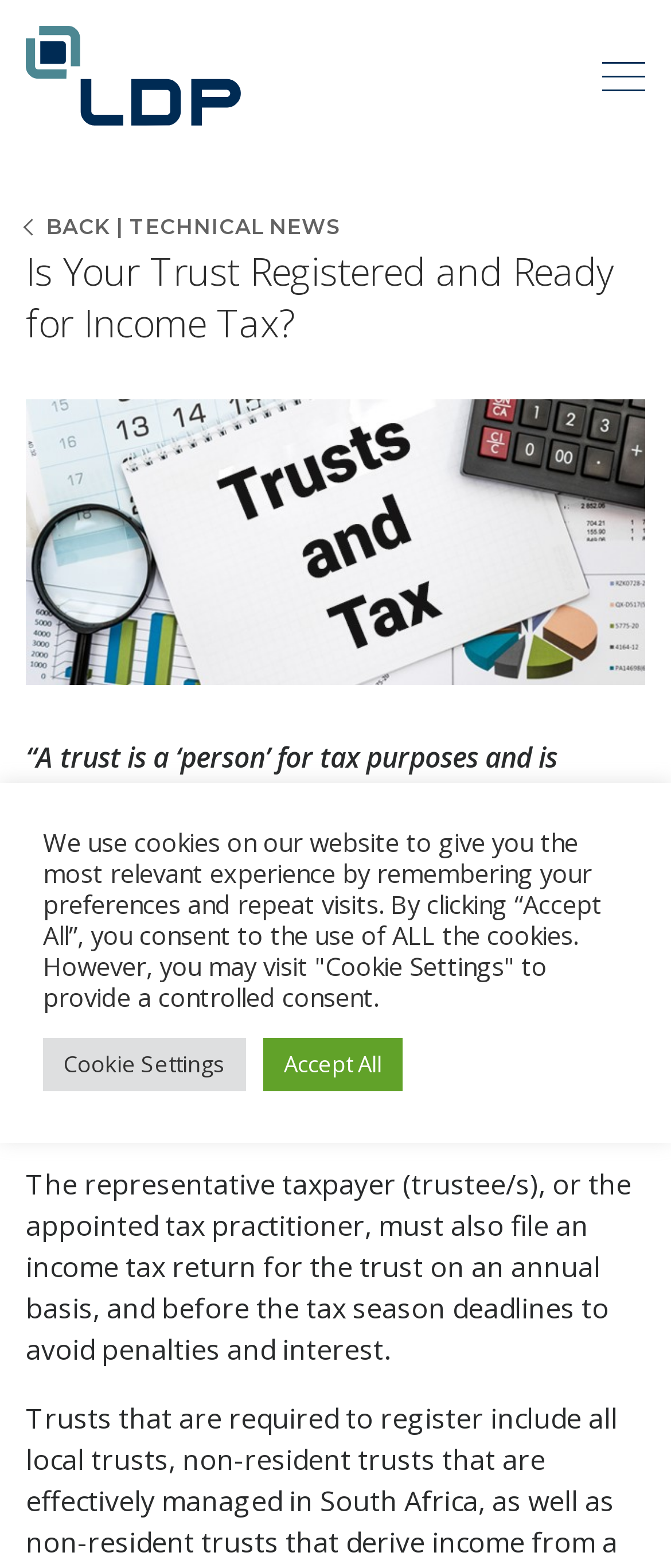Using the provided element description: "Back | Technical News", determine the bounding box coordinates of the corresponding UI element in the screenshot.

[0.038, 0.136, 0.508, 0.153]